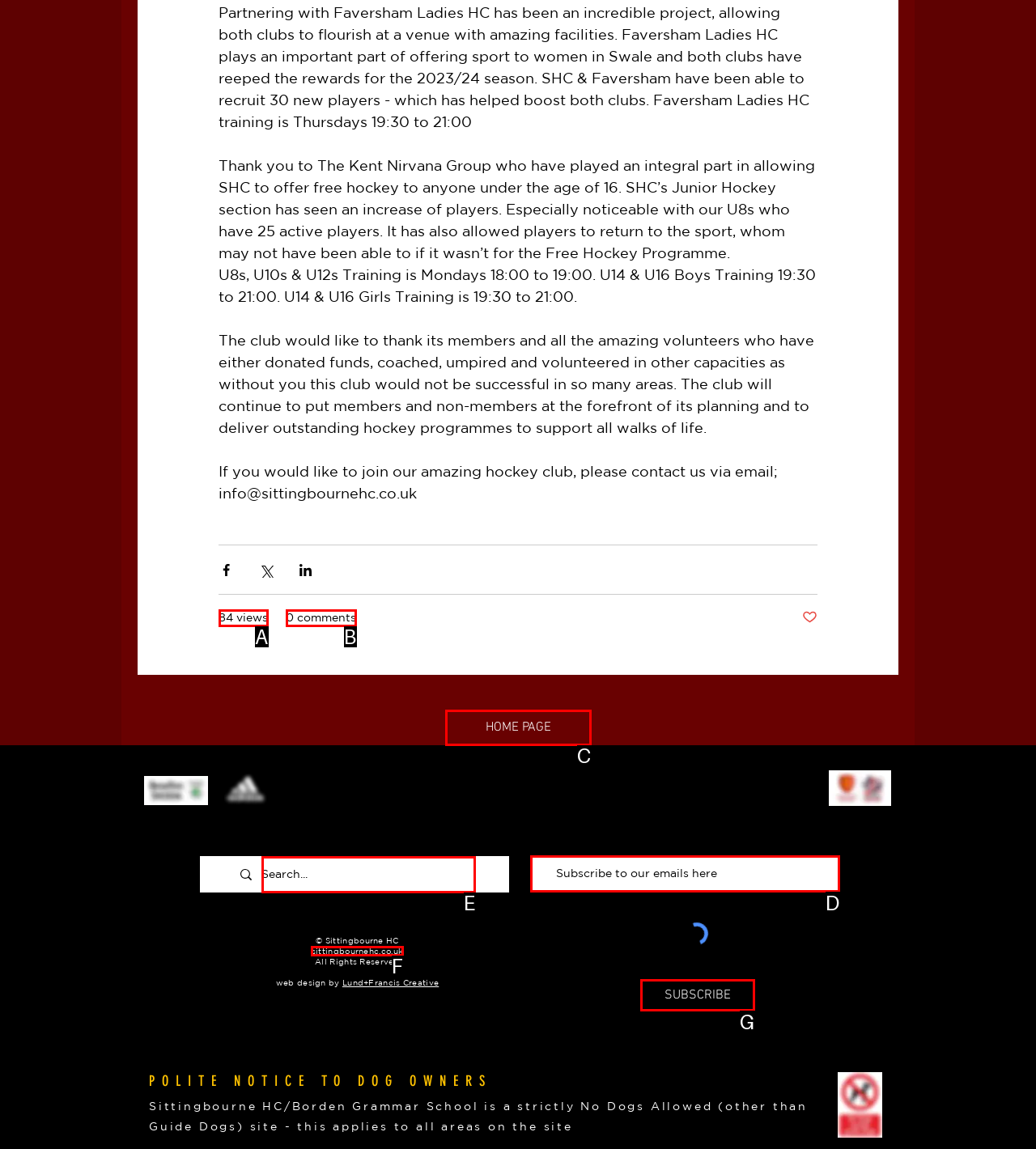Given the description: aria-label="Search..." name="q" placeholder="Search...", identify the HTML element that fits best. Respond with the letter of the correct option from the choices.

E